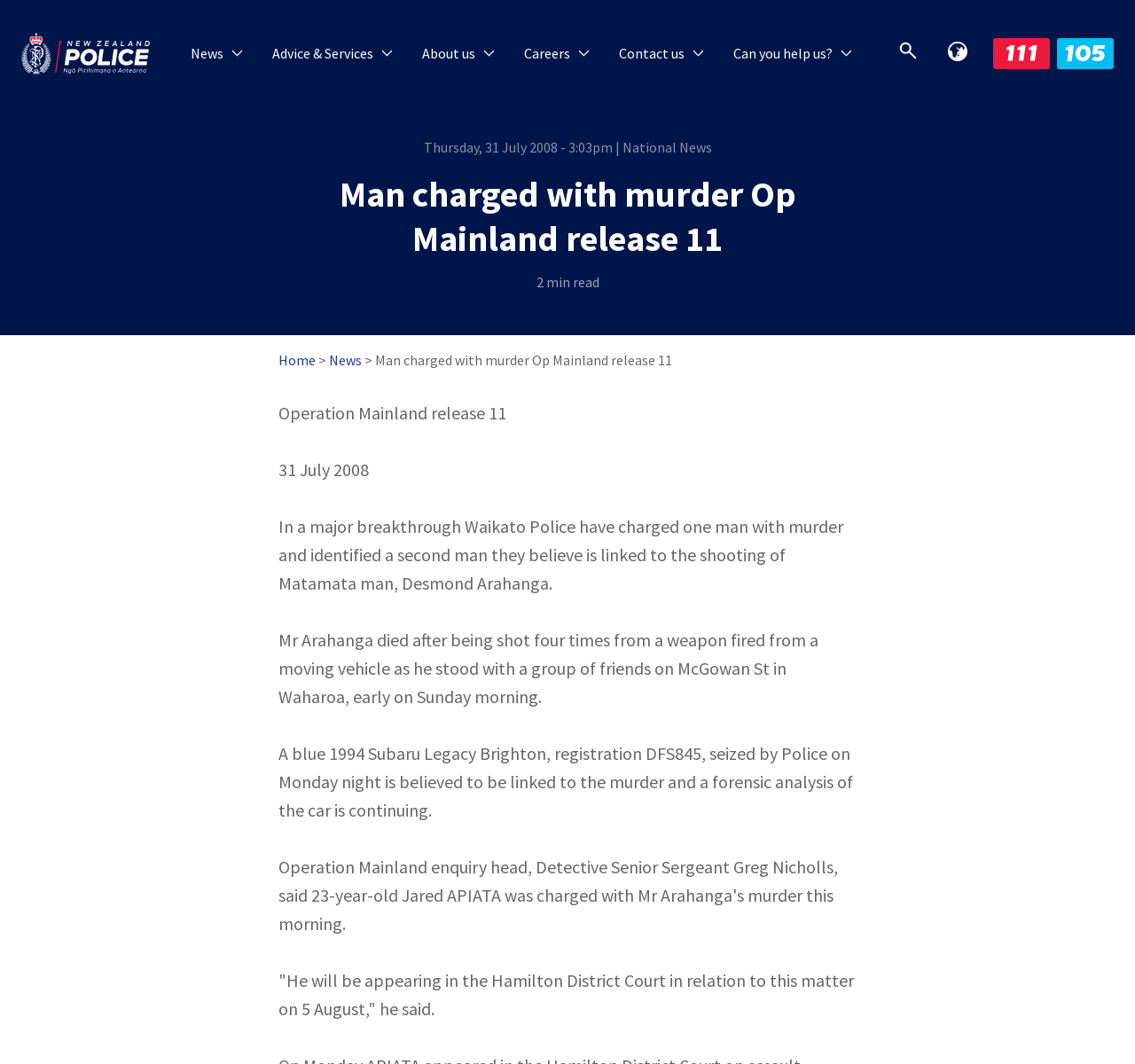How many times was the man shot?
Please answer the question with as much detail as possible using the screenshot.

I found the number of times the man was shot by reading the text 'Mr Arahanga died after being shot four times from a weapon fired from a moving vehicle...' which is located in the second paragraph of the news article.